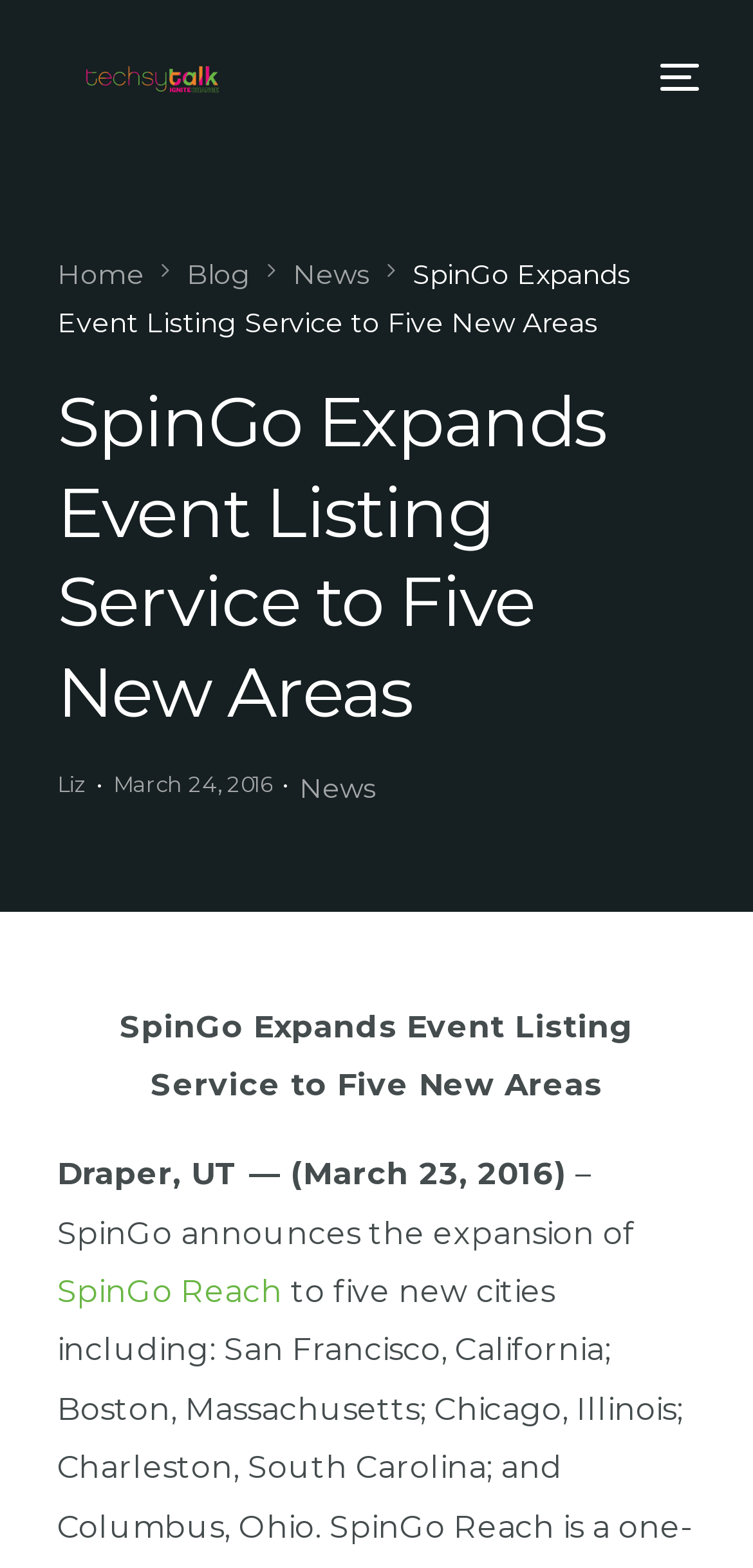Bounding box coordinates are specified in the format (top-left x, top-left y, bottom-right x, bottom-right y). All values are floating point numbers bounded between 0 and 1. Please provide the bounding box coordinate of the region this sentence describes: Blog

[0.247, 0.164, 0.332, 0.186]